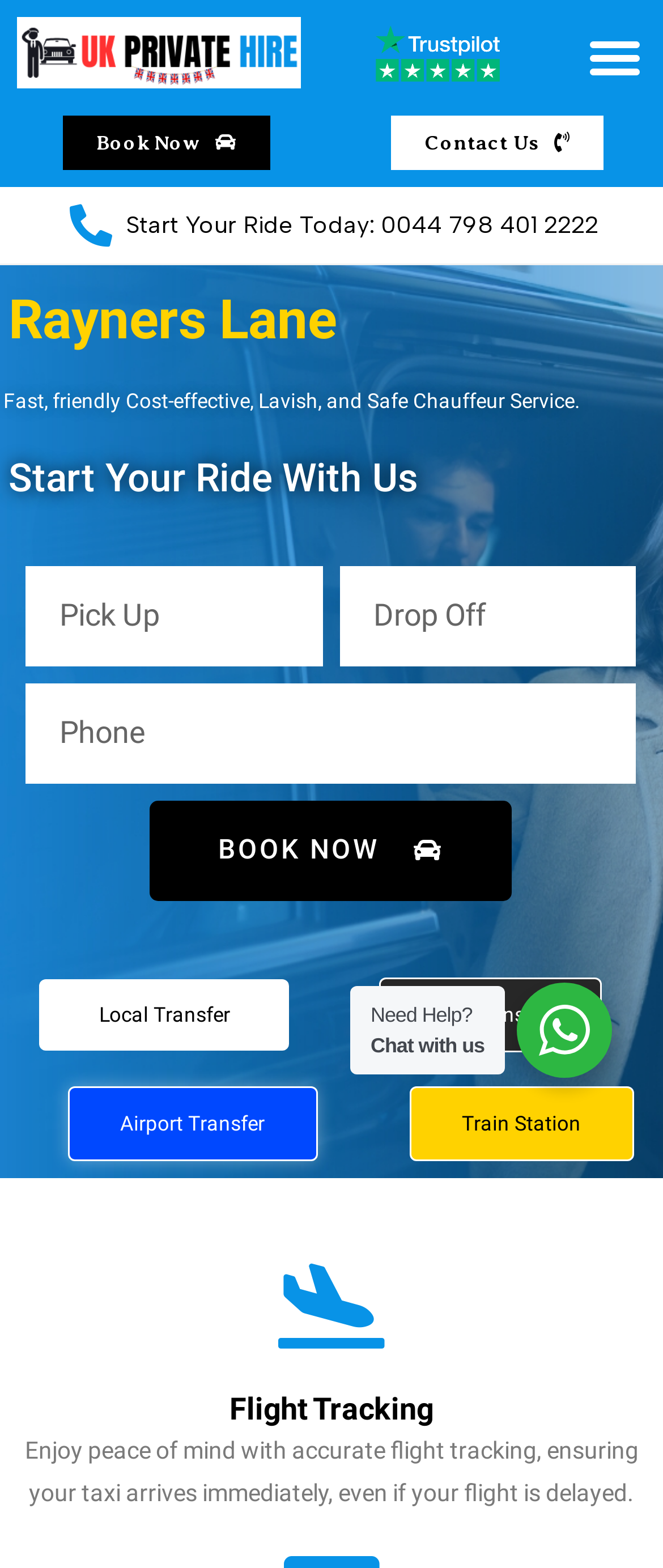Identify the bounding box for the described UI element. Provide the coordinates in (top-left x, top-left y, bottom-right x, bottom-right y) format with values ranging from 0 to 1: Menu

[0.866, 0.011, 0.989, 0.063]